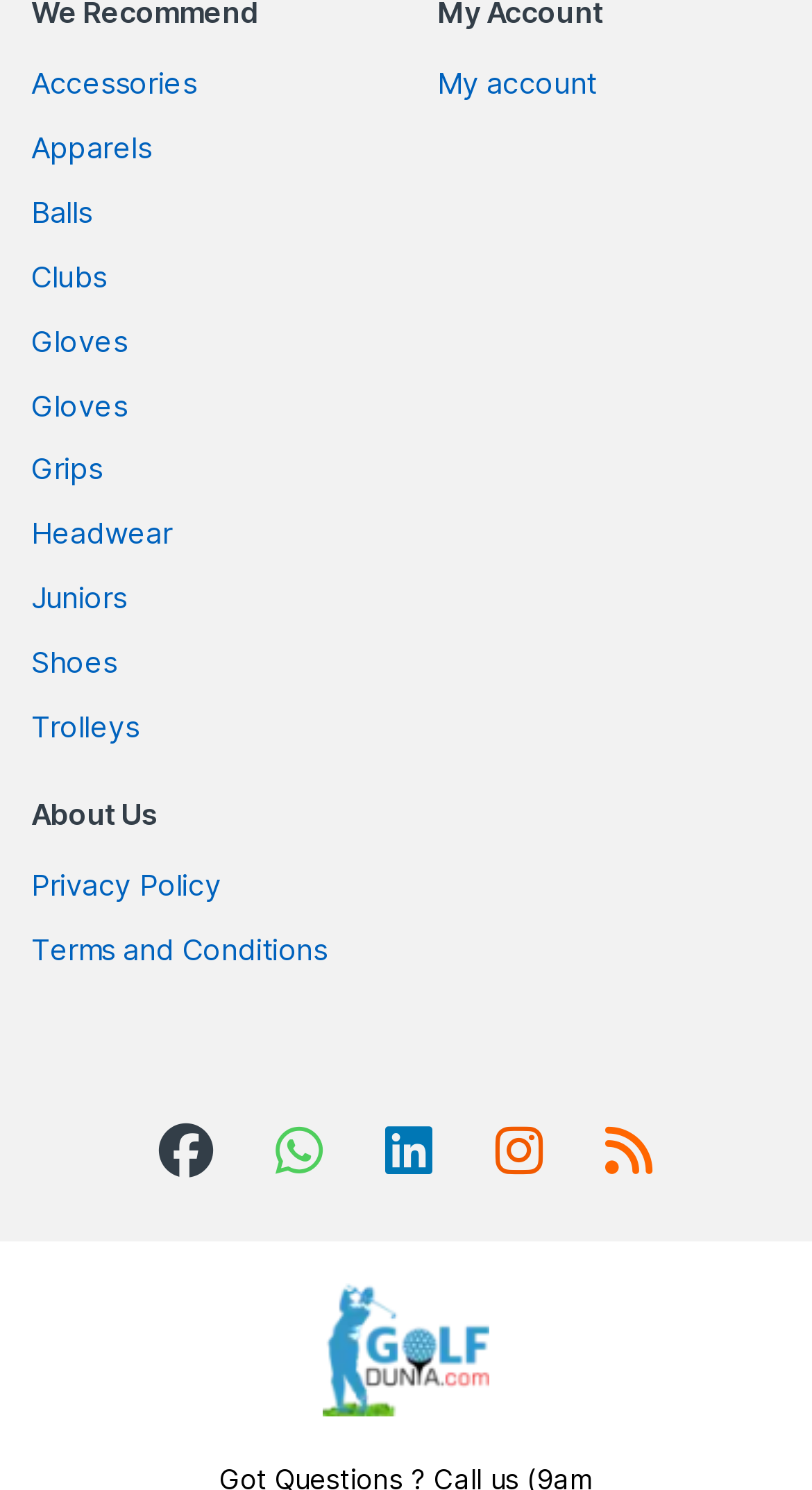How many social media links are available?
Refer to the image and provide a thorough answer to the question.

I found five social media links at the bottom of the page, represented by icons. They are '', '', '', '', and ''.